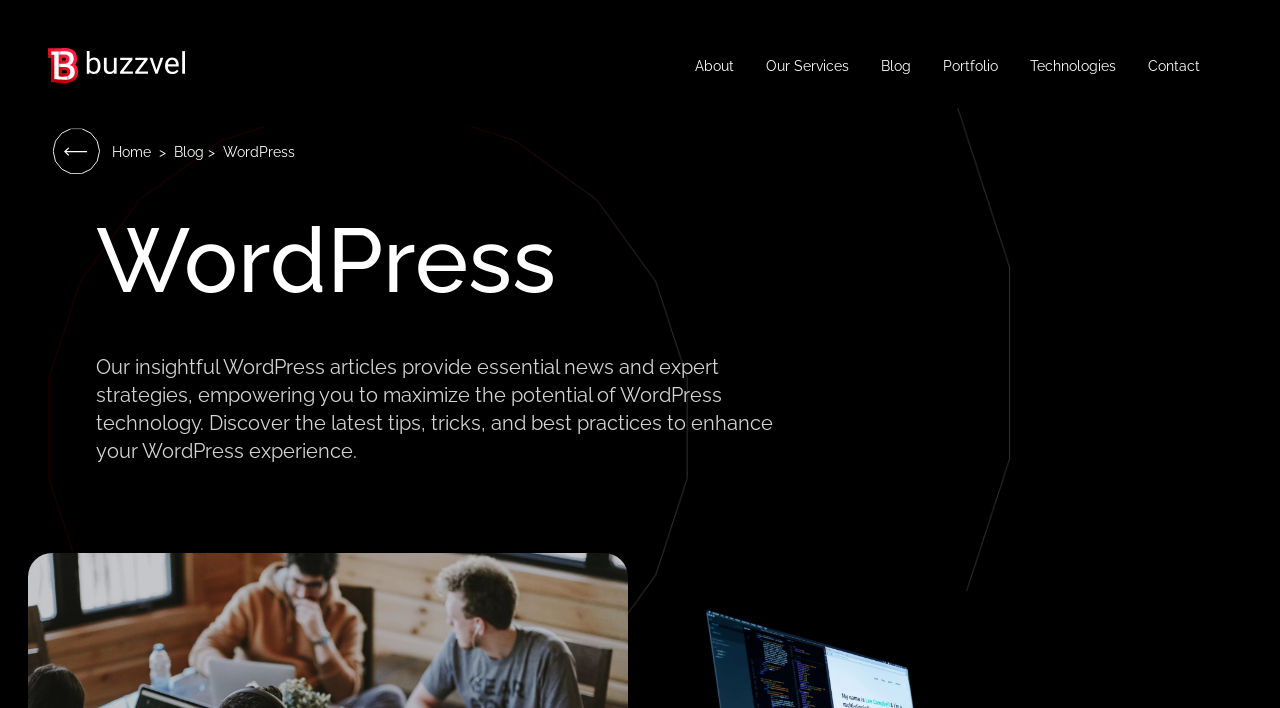Based on the element description "Blog", predict the bounding box coordinates of the UI element.

[0.136, 0.203, 0.159, 0.225]